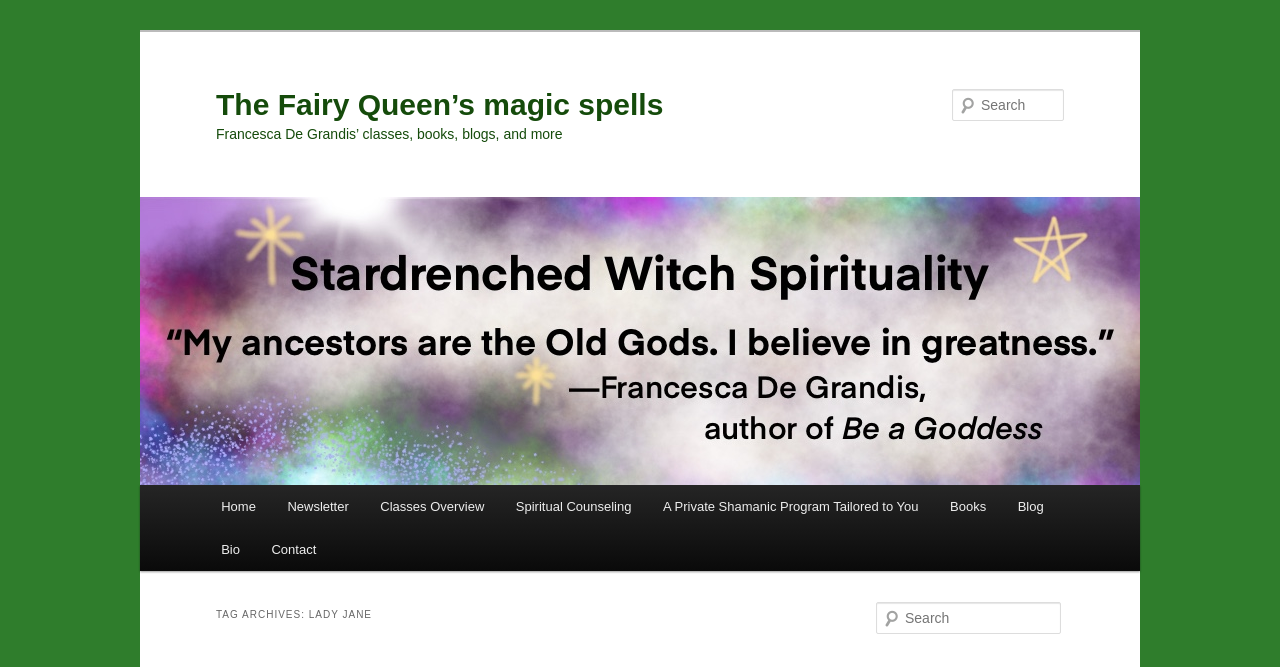Give a one-word or one-phrase response to the question: 
What is the name of the fairy queen's magic spells?

Lady Jane